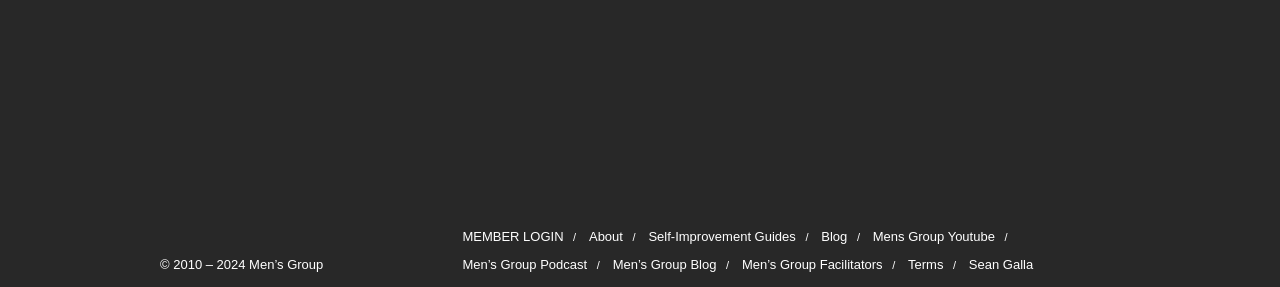Please determine the bounding box coordinates for the UI element described here. Use the format (top-left x, top-left y, bottom-right x, bottom-right y) with values bounded between 0 and 1: Terms

[0.709, 0.895, 0.737, 0.948]